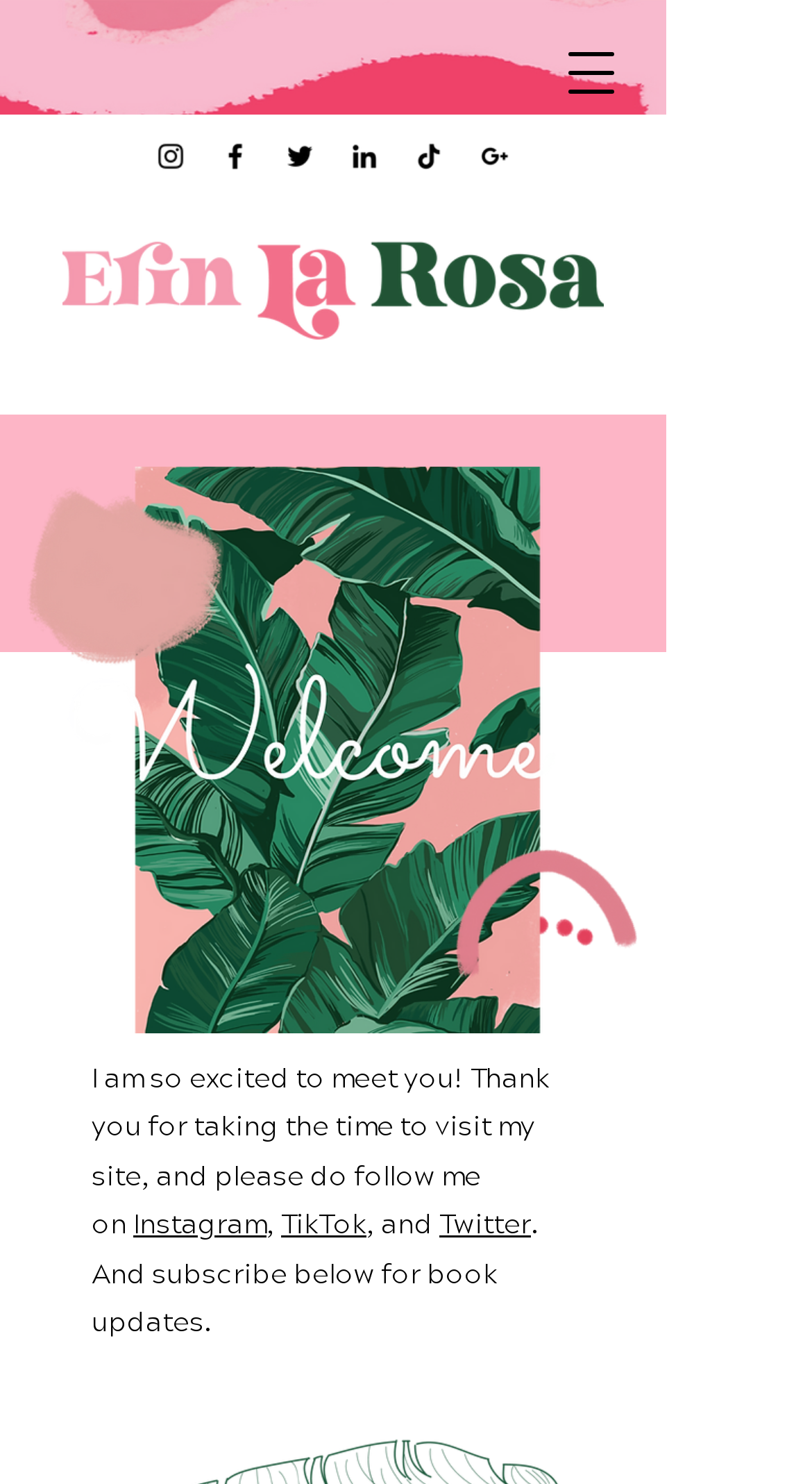Is there a navigation menu on the webpage?
Carefully analyze the image and provide a detailed answer to the question.

The presence of a button labeled 'Open navigation menu' indicates that there is a navigation menu on the webpage, which can be accessed by clicking on this button.